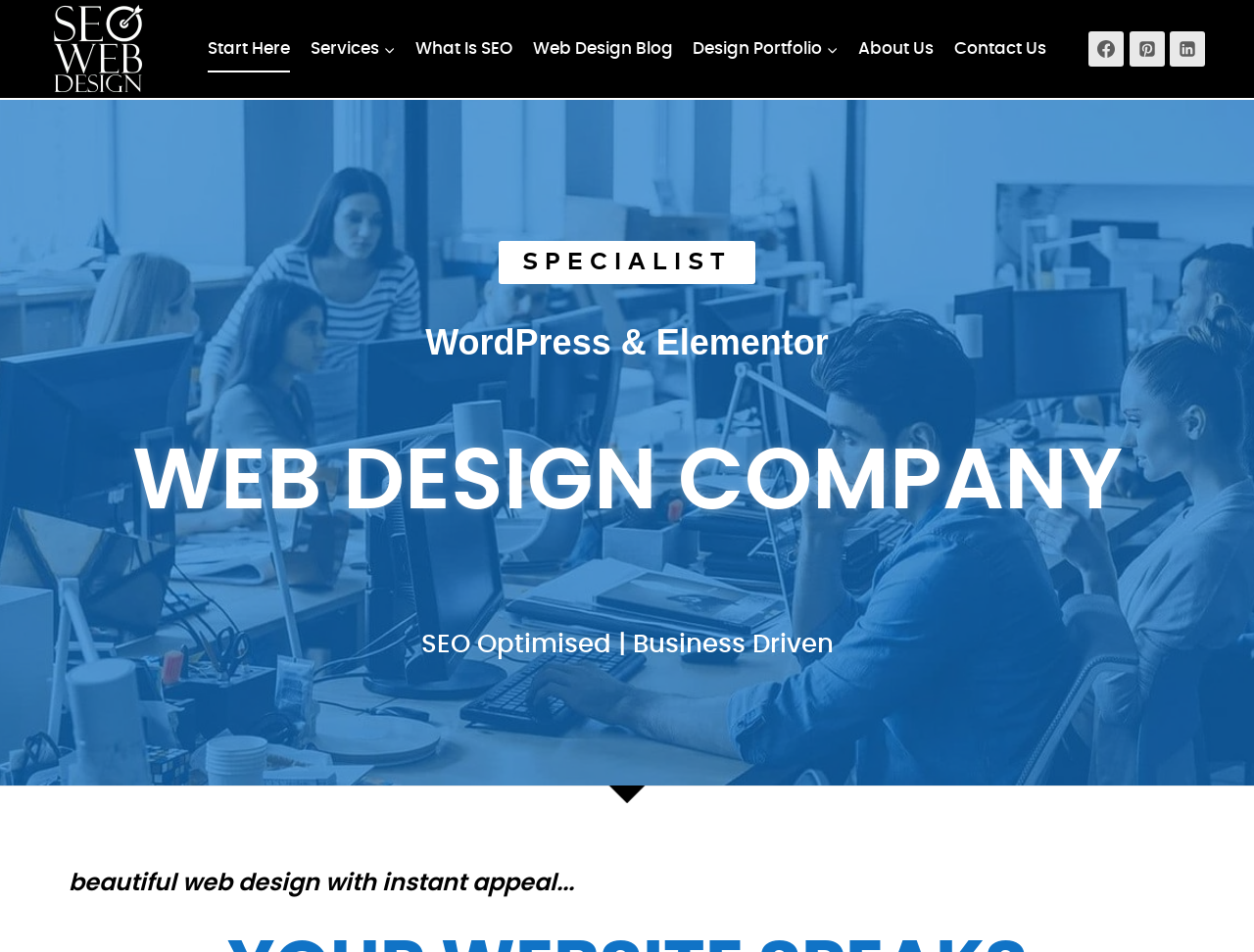Predict the bounding box of the UI element that fits this description: "Linkedin".

[0.933, 0.033, 0.961, 0.07]